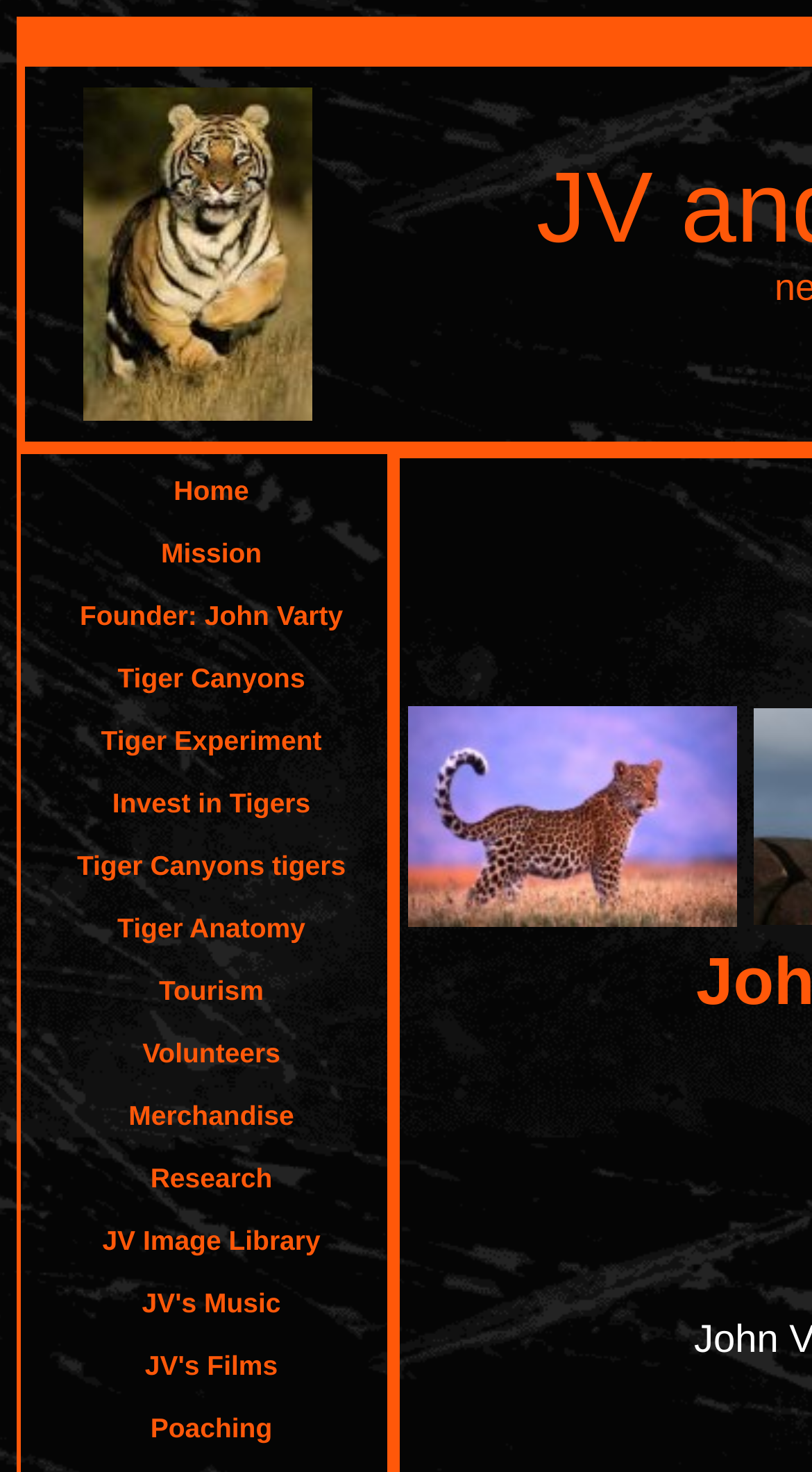Identify the title of the webpage and provide its text content.

JV and THE BIG CATS
new website: www.johnvarty.com